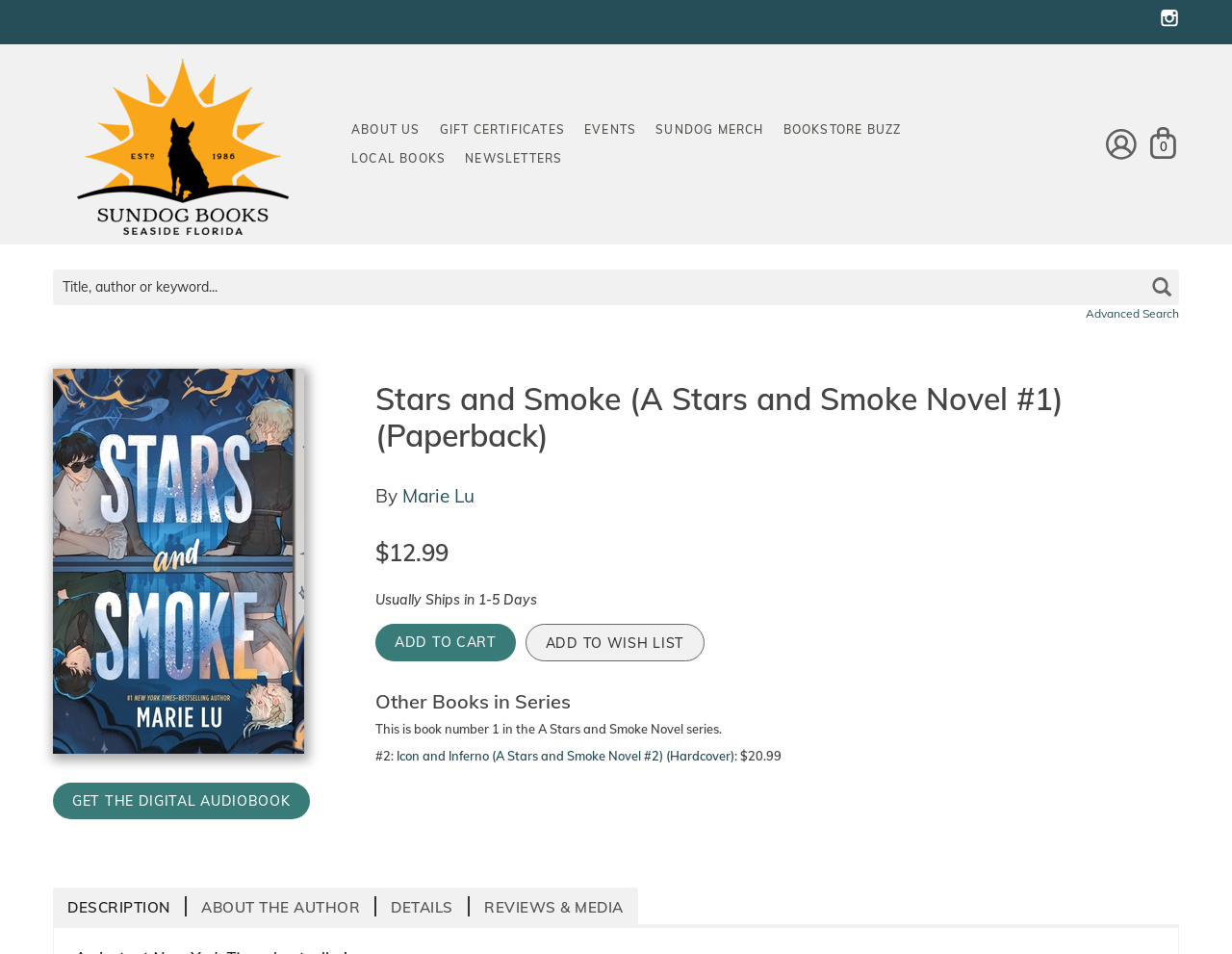Provide an in-depth caption for the contents of the webpage.

This webpage is about a book titled "Stars and Smoke (A Stars and Smoke Novel #1)" by Marie Lu, available in paperback edition. At the top left corner, there is a logo of Sundog Books, and next to it, there are links to "My Account" and "Cart". On the top right corner, there is an Instagram icon.

Below the top section, there are several links to different categories, including "ABOUT US", "GIFT CERTIFICATES", "EVENTS", and more. Following these links, there is a search form with a text box and a search button.

The main content of the page is about the book. There is a cover image of the book on the left side, and on the right side, there is information about the book, including the title, author, and price ($12.99). Below the price, it says "Usually Ships in 1-5 Days". There are buttons to "Add to Cart" and "Add to Wish List".

Further down, there is a section about "Other Books in Series", which lists another book in the same series, "Icon and Inferno (A Stars and Smoke Novel #2)" with its price. At the bottom of the page, there are links to "DESCRIPTION", "ABOUT THE AUTHOR", "DETAILS", and "REVIEWS & MEDIA" related to the book.